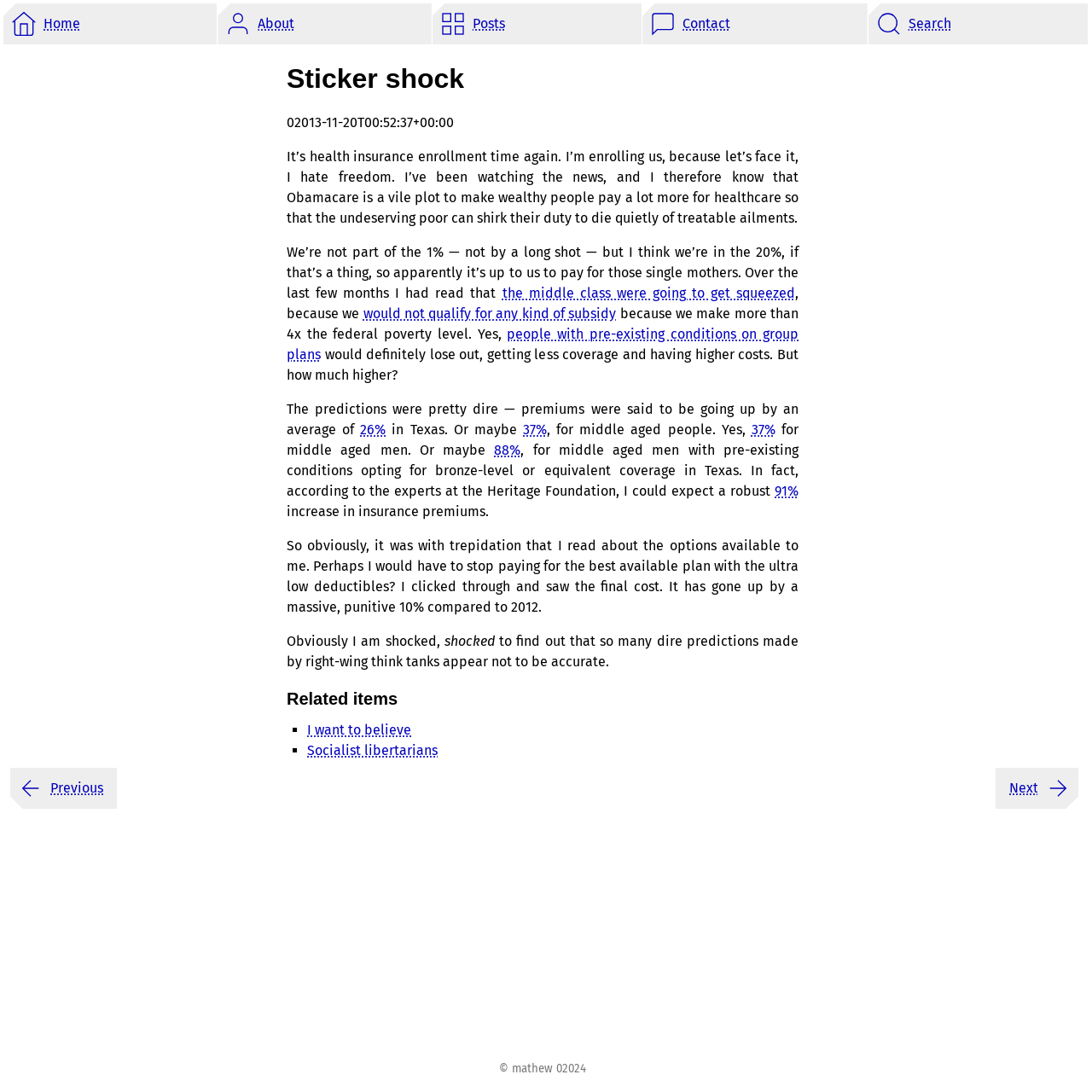Please specify the coordinates of the bounding box for the element that should be clicked to carry out this instruction: "View the 'Recent Posts'". The coordinates must be four float numbers between 0 and 1, formatted as [left, top, right, bottom].

None